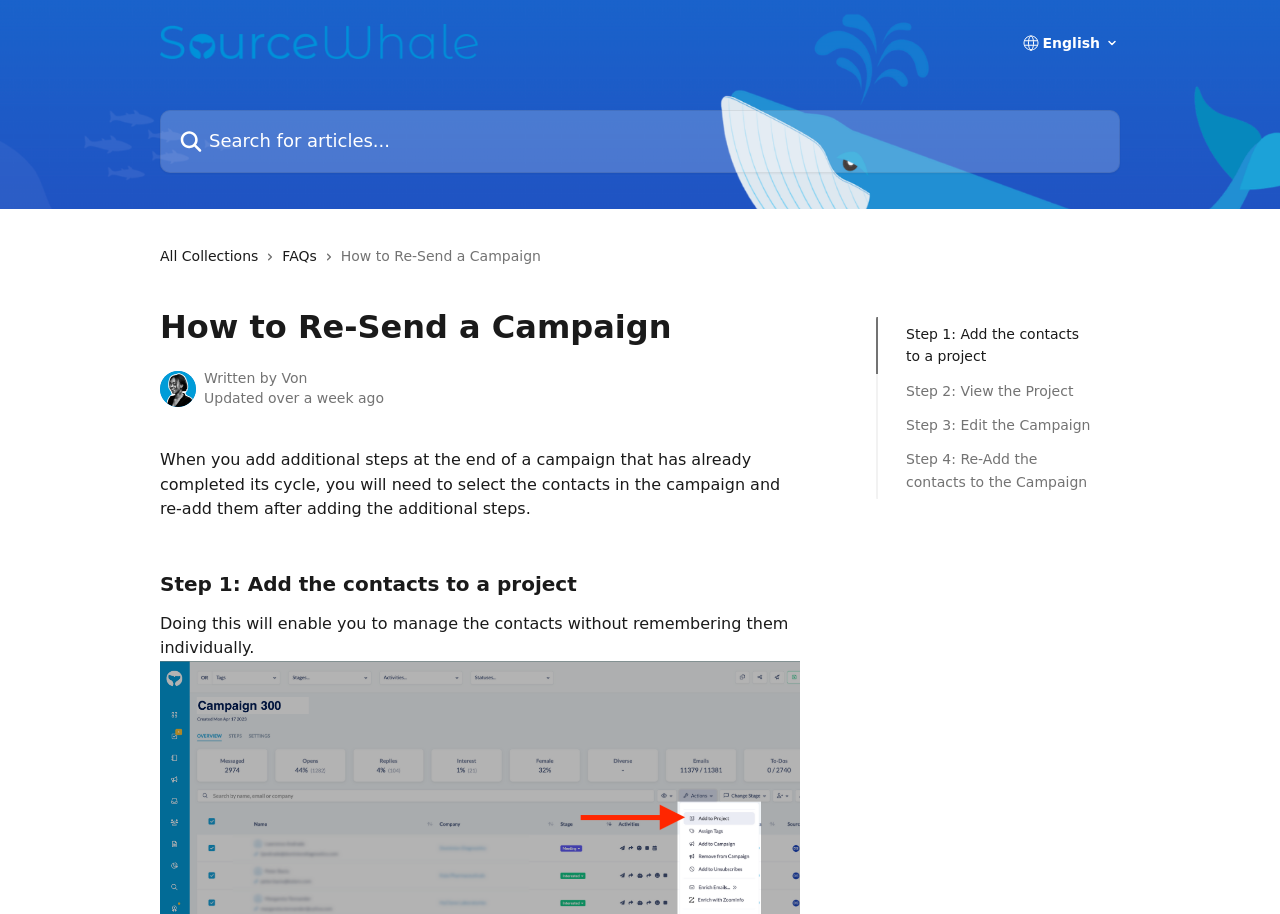Please identify the bounding box coordinates of the clickable element to fulfill the following instruction: "Read Step 1: Add the contacts to a project". The coordinates should be four float numbers between 0 and 1, i.e., [left, top, right, bottom].

[0.125, 0.624, 0.625, 0.653]